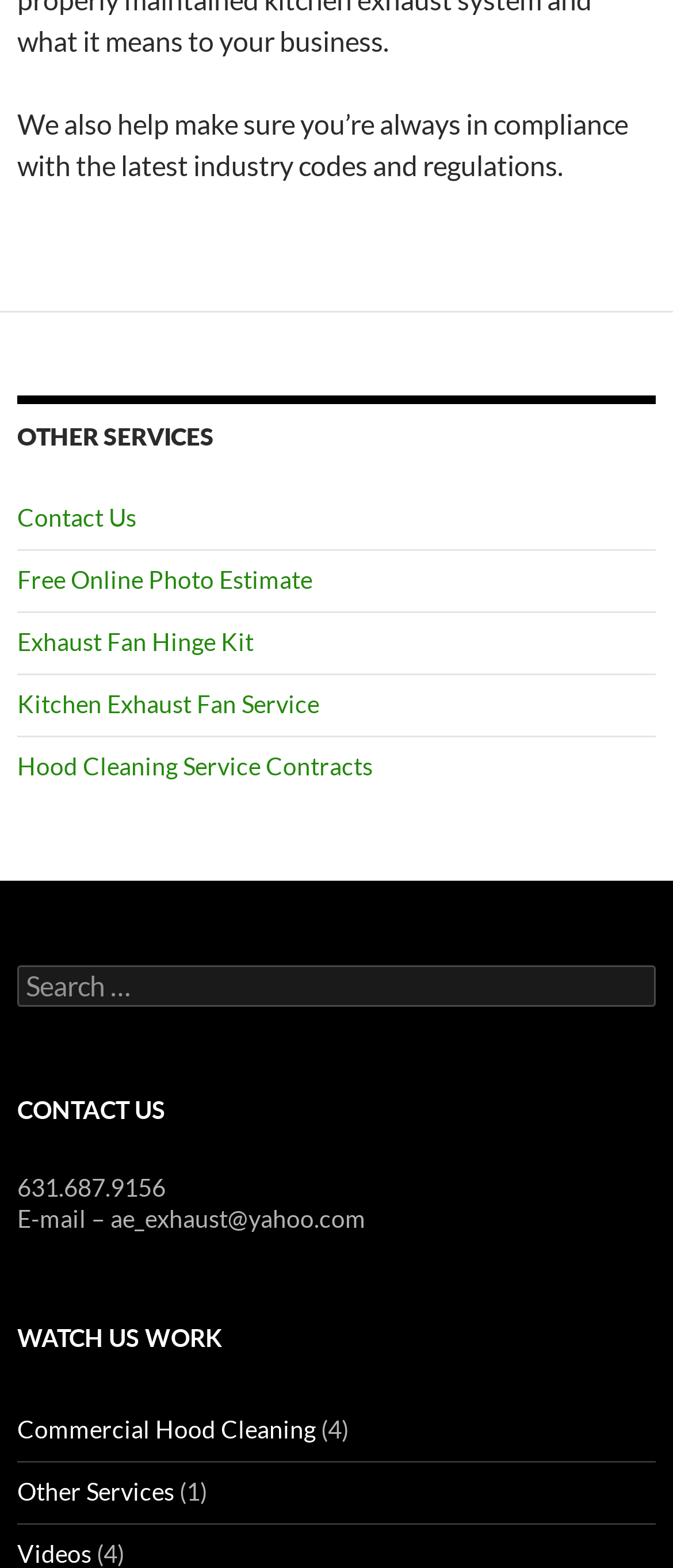Find the bounding box coordinates of the UI element according to this description: "Contact Us".

[0.026, 0.321, 0.203, 0.34]